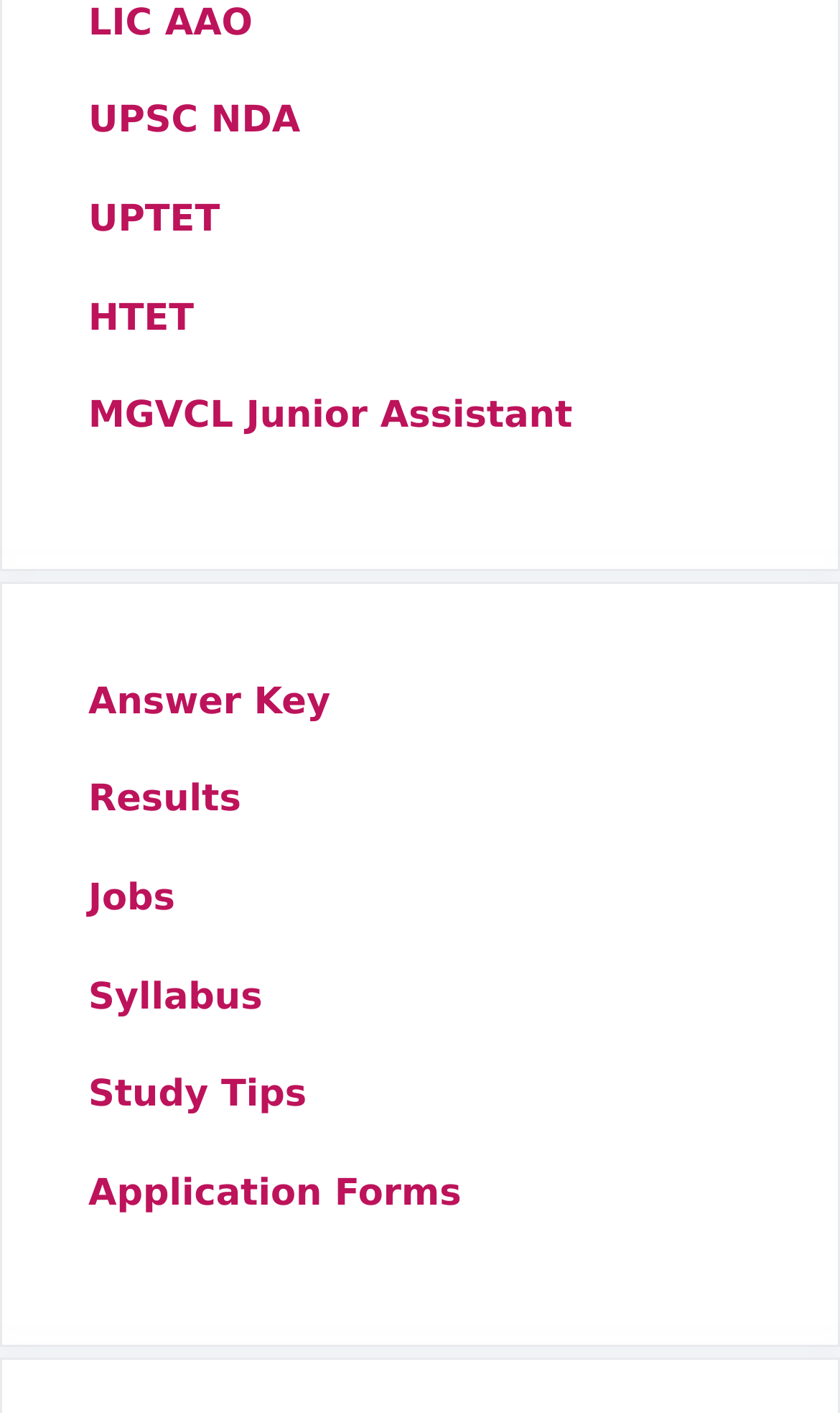Determine the bounding box coordinates for the clickable element required to fulfill the instruction: "click the link in the middle". Provide the coordinates as four float numbers between 0 and 1, i.e., [left, top, right, bottom].

None